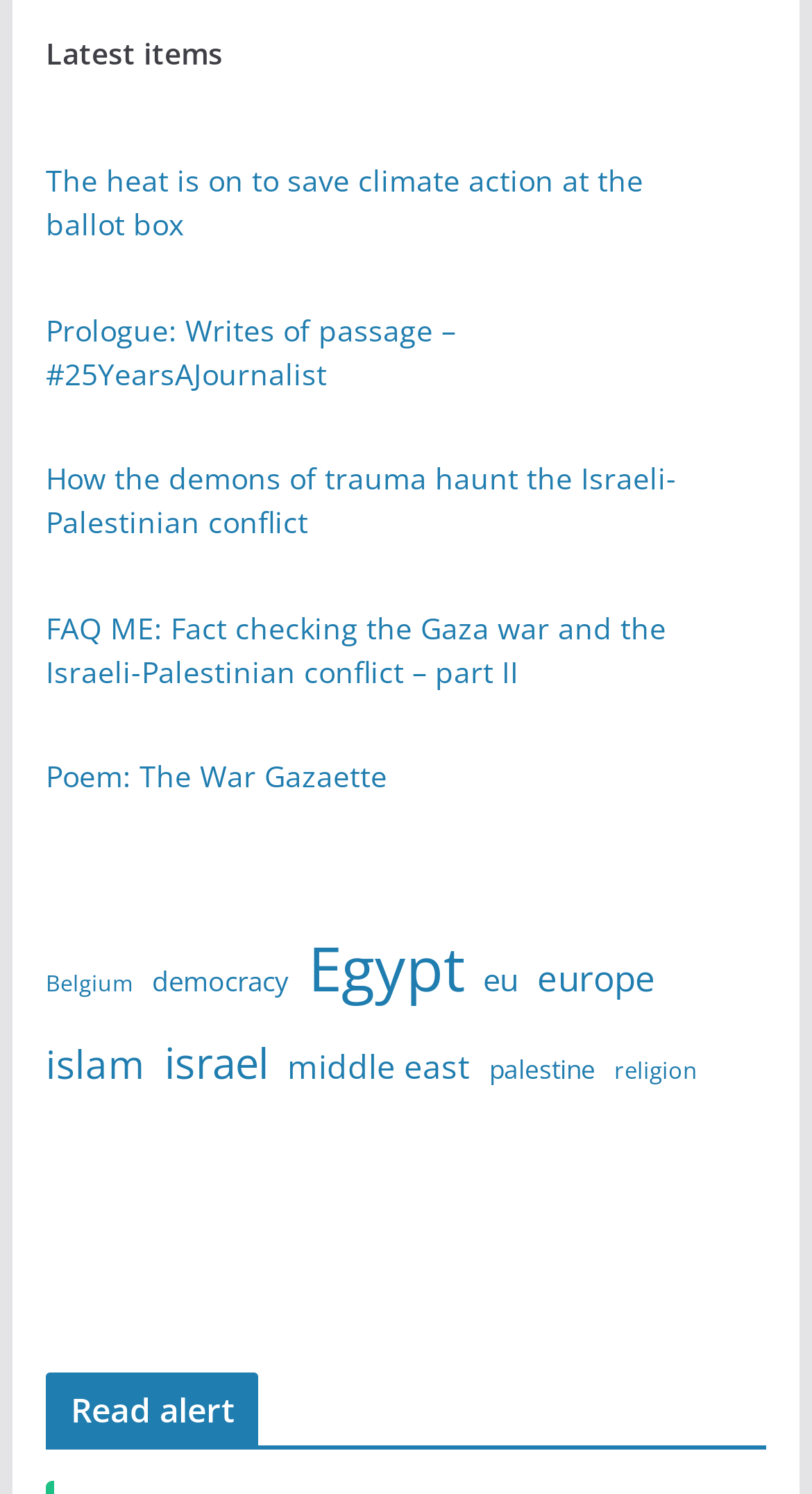Reply to the question with a single word or phrase:
What is the text of the heading at the bottom of the page?

Read alert